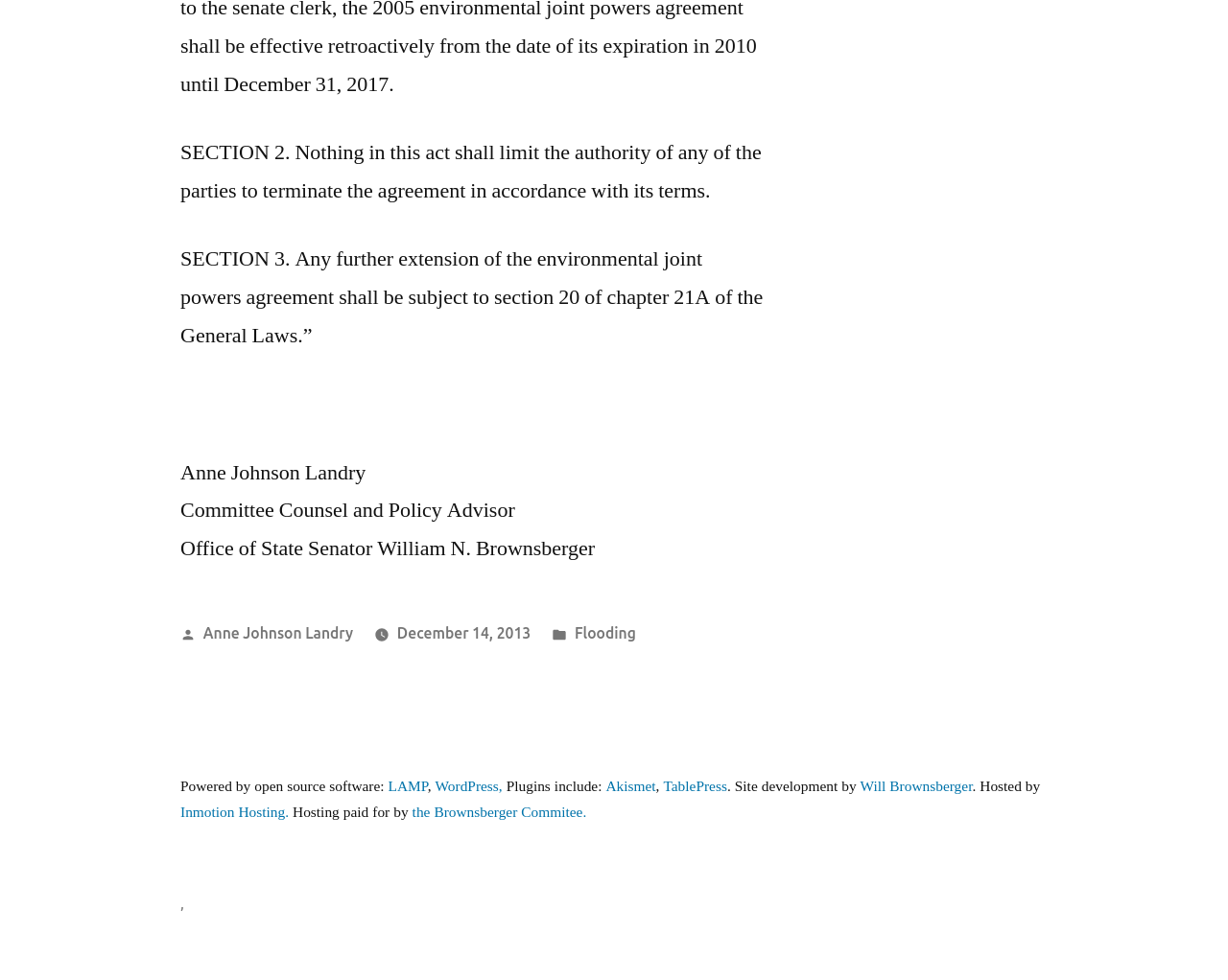Determine the bounding box coordinates of the element's region needed to click to follow the instruction: "Check the website hosted by Inmotion Hosting". Provide these coordinates as four float numbers between 0 and 1, formatted as [left, top, right, bottom].

[0.147, 0.82, 0.238, 0.839]